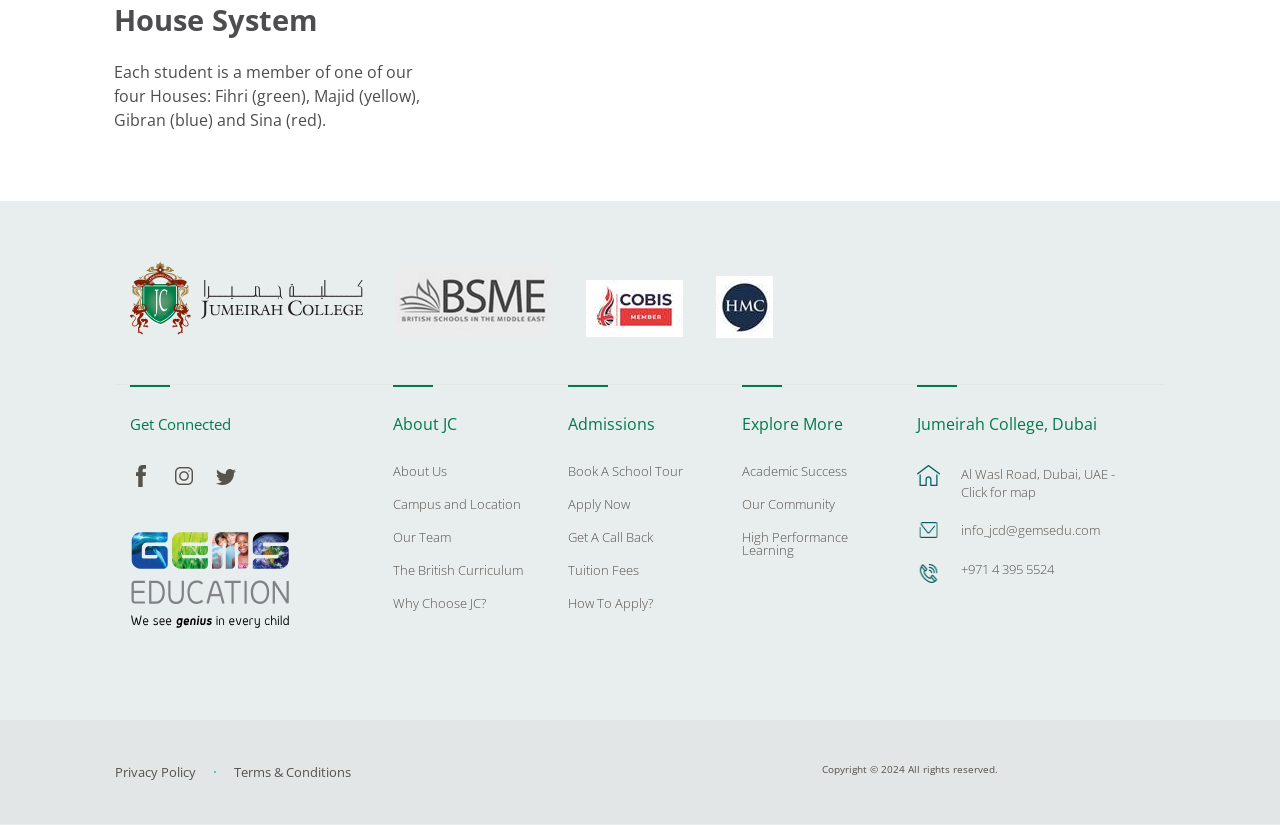Please determine the bounding box coordinates of the section I need to click to accomplish this instruction: "Get Connected".

[0.102, 0.467, 0.283, 0.562]